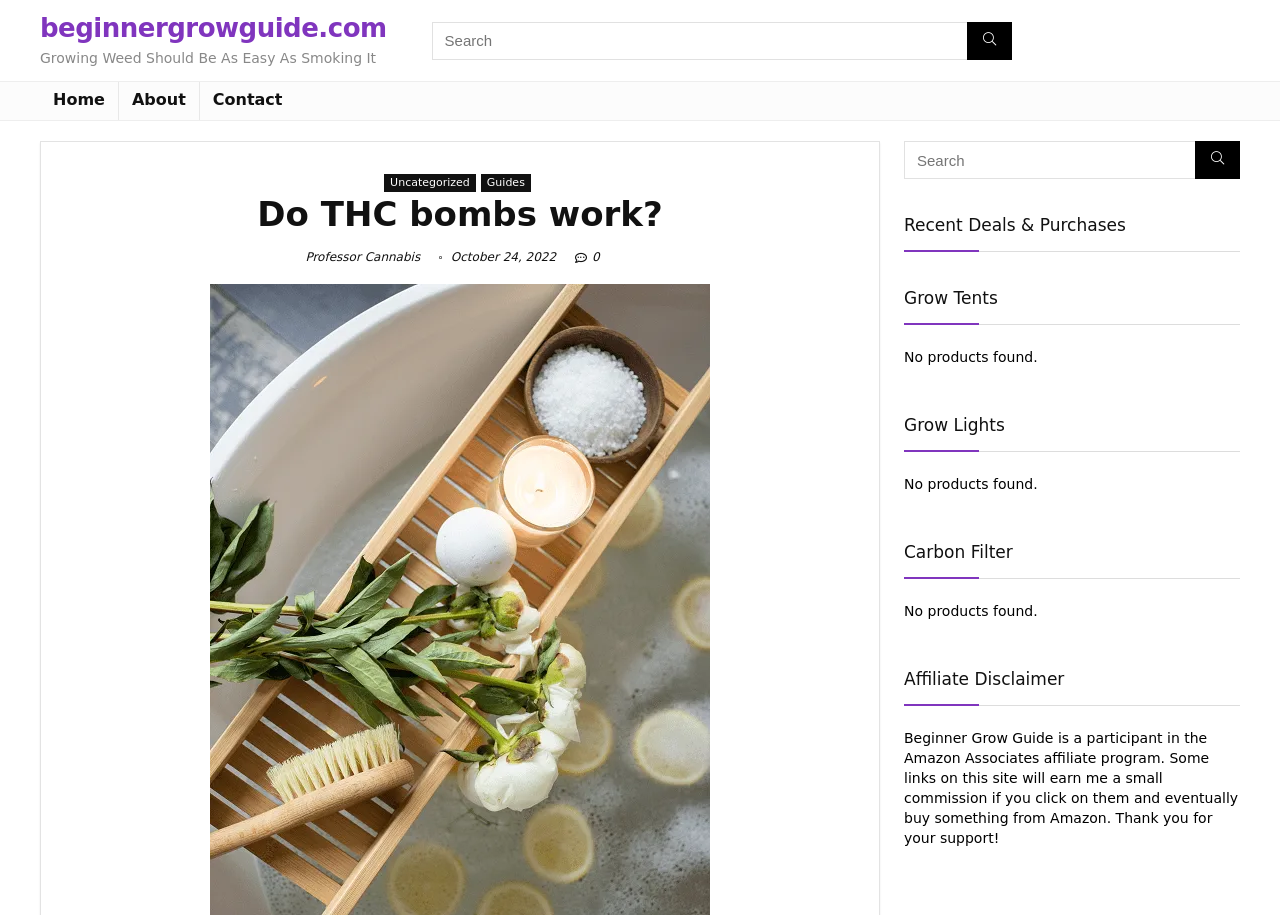Determine the bounding box coordinates of the target area to click to execute the following instruction: "Go to Home page."

[0.031, 0.09, 0.092, 0.131]